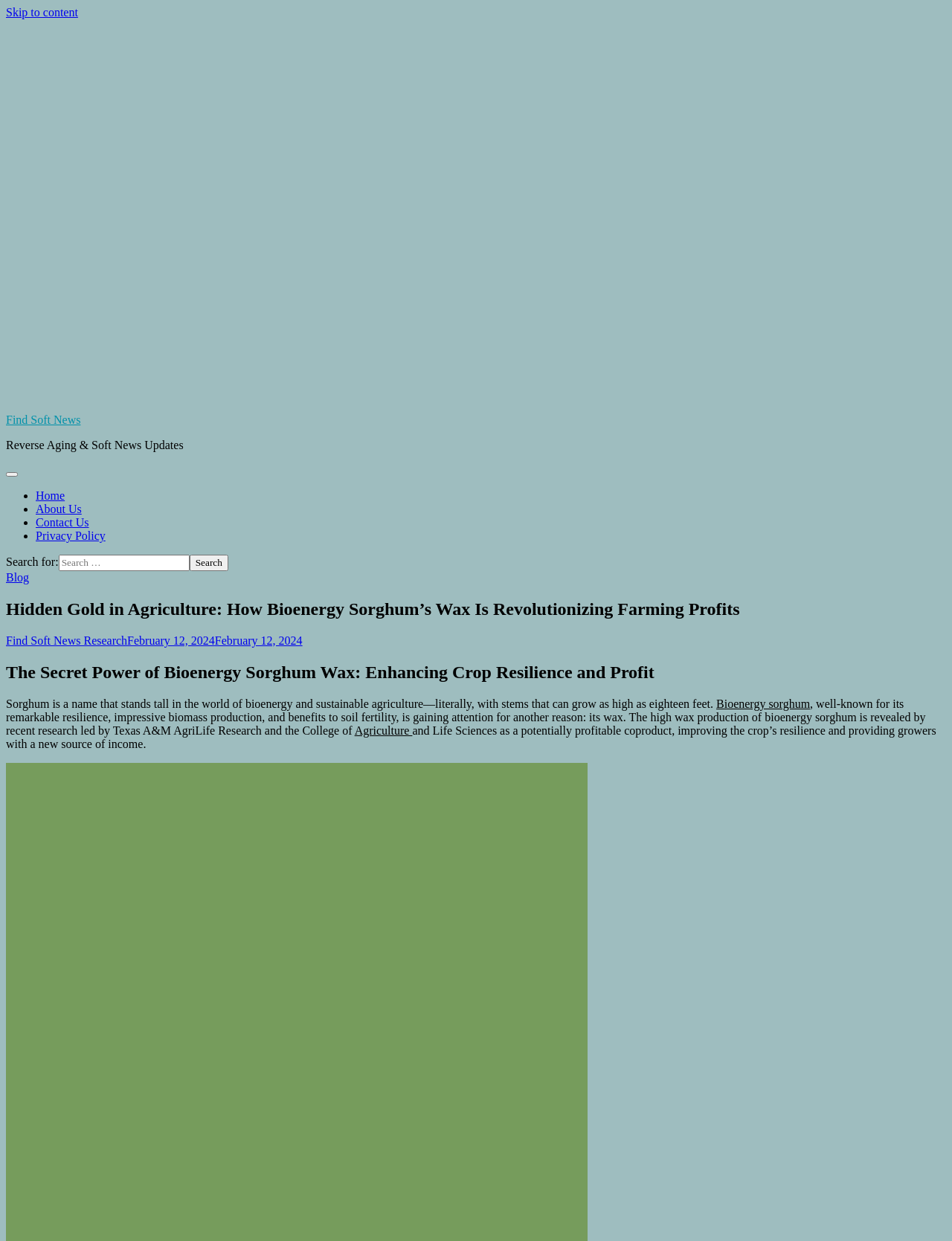Please provide the bounding box coordinates in the format (top-left x, top-left y, bottom-right x, bottom-right y). Remember, all values are floating point numbers between 0 and 1. What is the bounding box coordinate of the region described as: Blog

[0.006, 0.46, 0.031, 0.47]